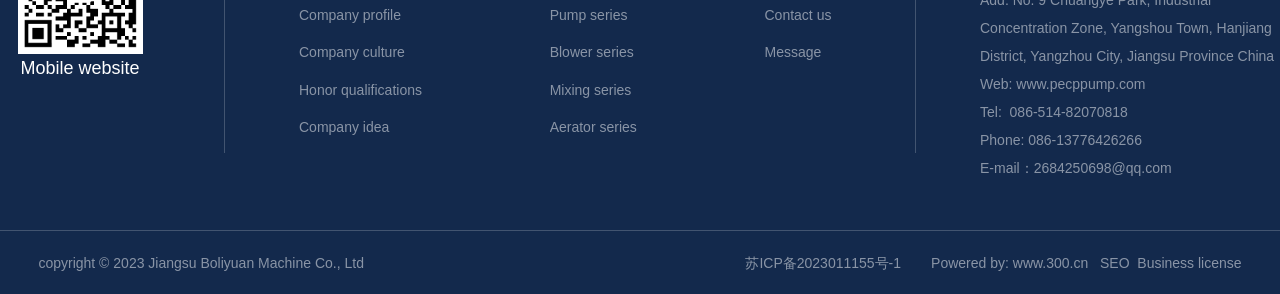What is the company's copyright year?
Provide a thorough and detailed answer to the question.

I found the company's copyright year by looking at the text 'copyright © 2023 Jiangsu Boliyuan Machine Co., Ltd', which indicates the copyright year is 2023.